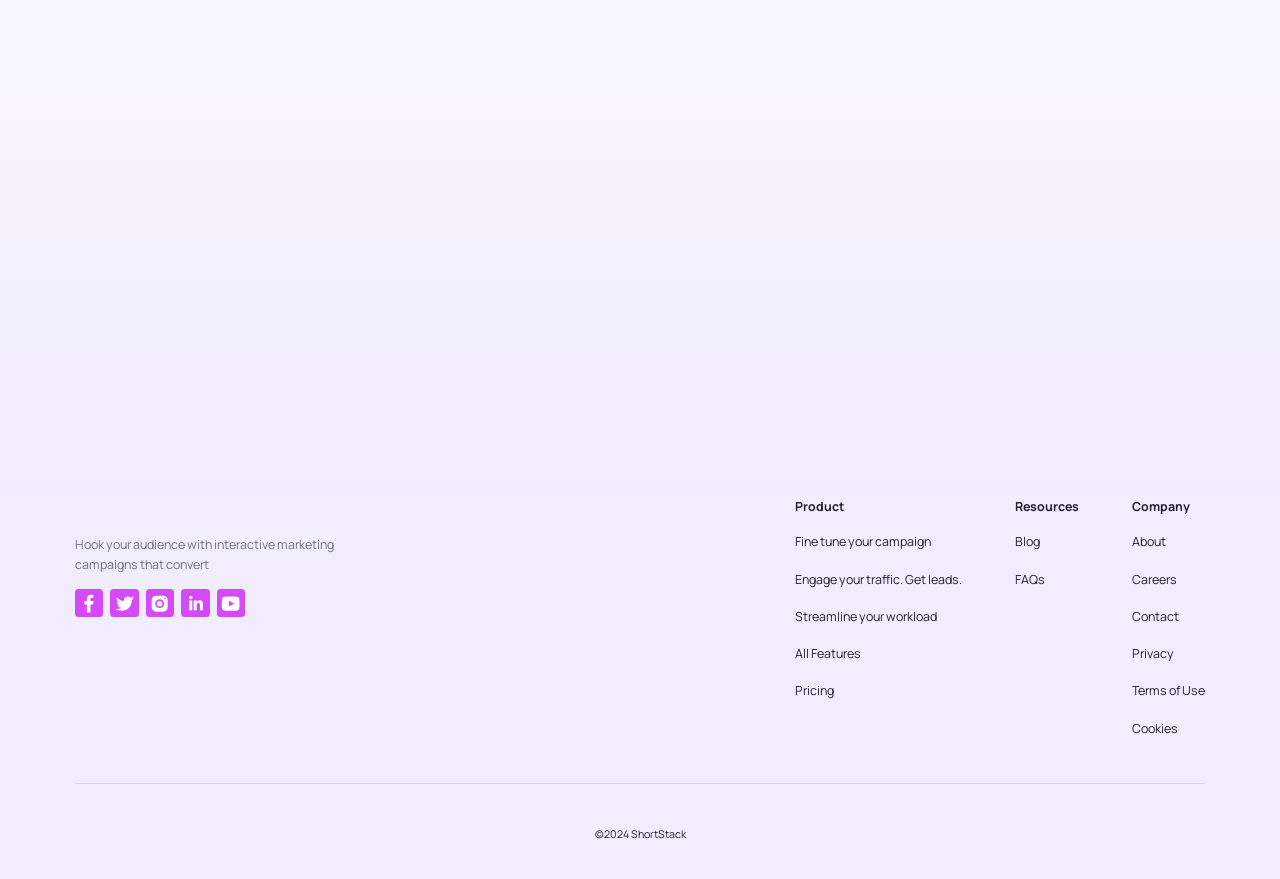Based on the image, give a detailed response to the question: What are the three main categories on the webpage?

The webpage has three main categories, namely 'Product', 'Resources', and 'Company', which are indicated by the StaticText elements with these respective texts. These categories seem to be the primary sections of the webpage.